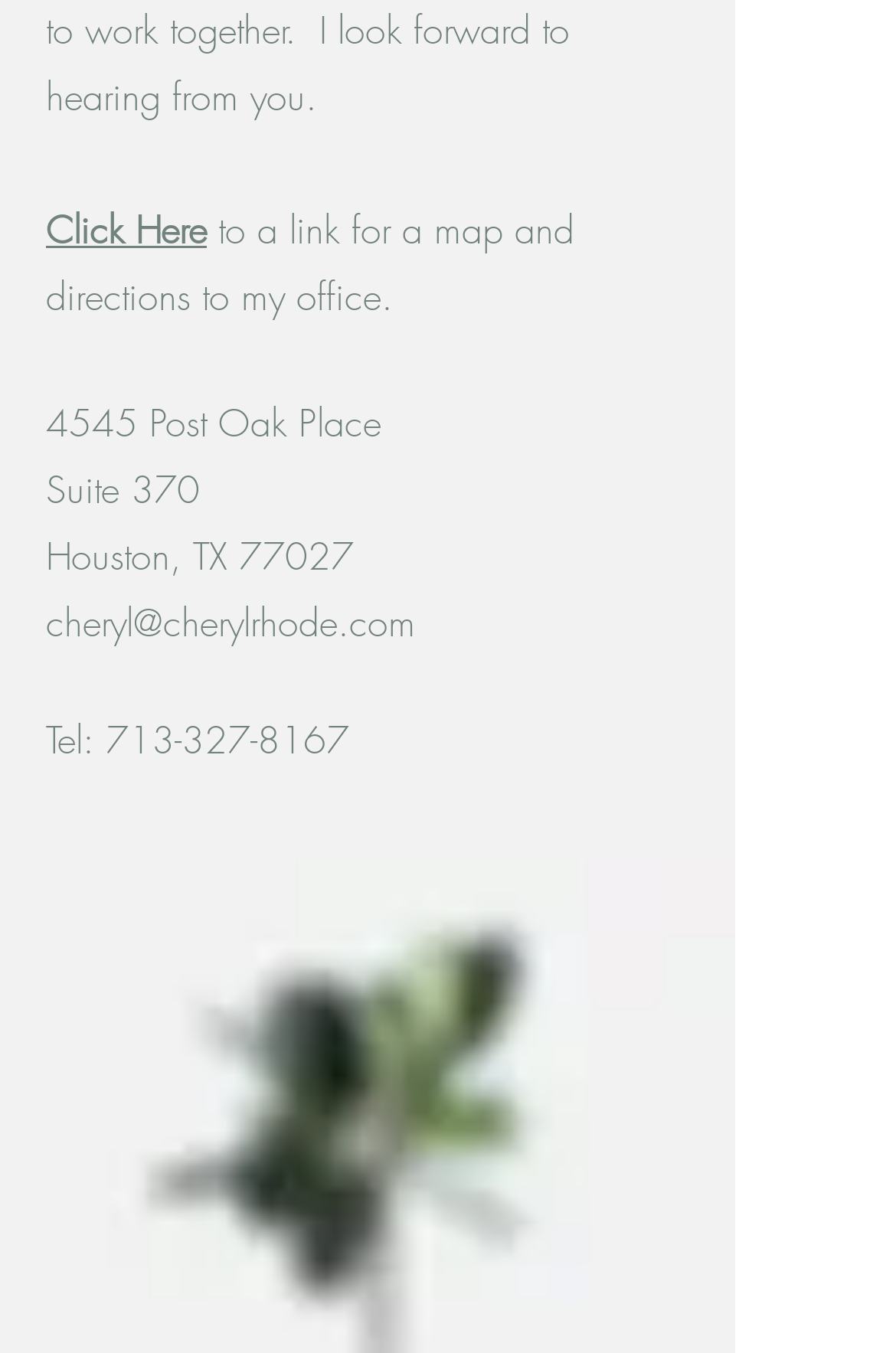Using the element description: "Click Here", determine the bounding box coordinates for the specified UI element. The coordinates should be four float numbers between 0 and 1, [left, top, right, bottom].

[0.051, 0.151, 0.231, 0.188]